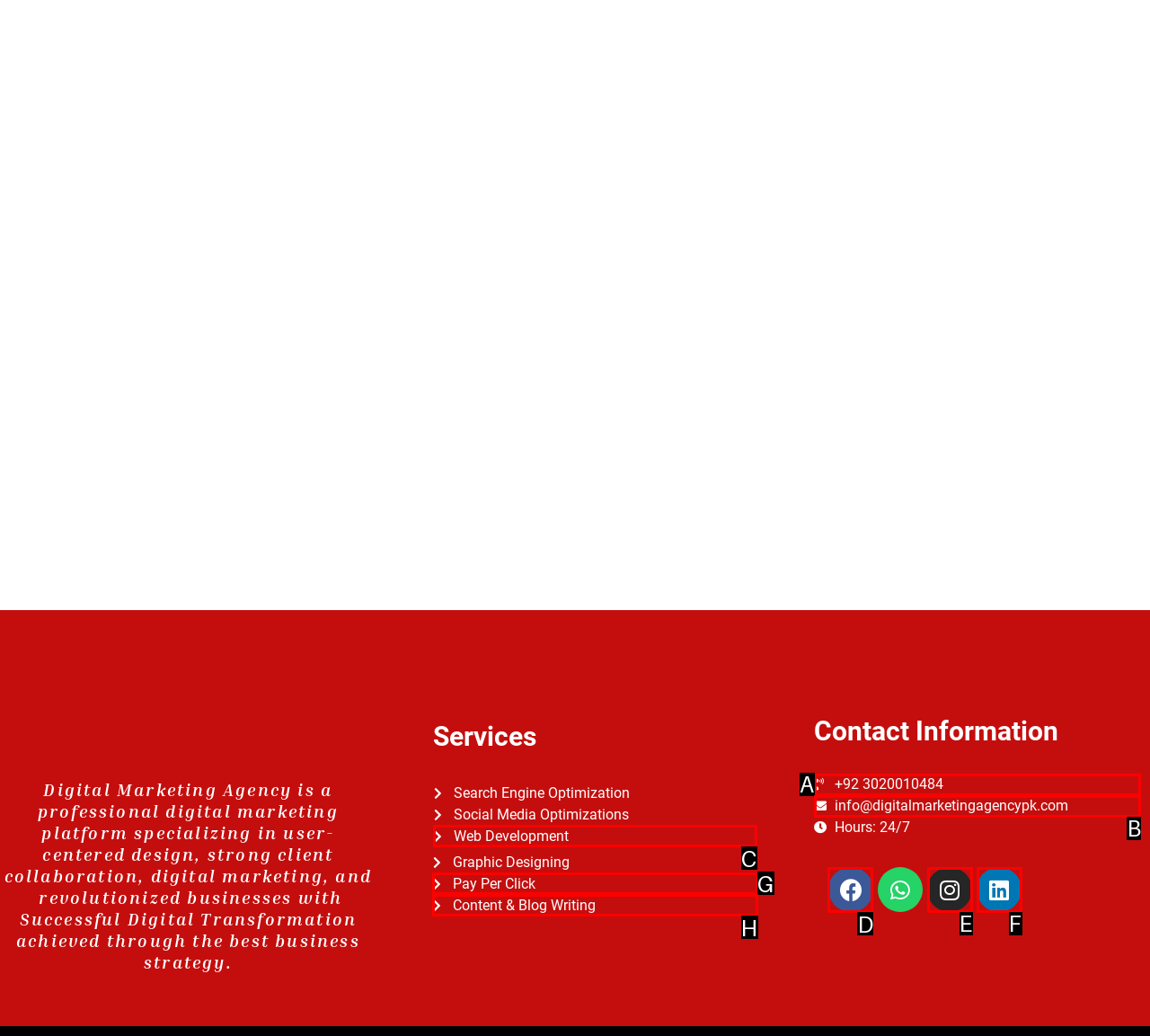Which choice should you pick to execute the task: Visit Facebook page
Respond with the letter associated with the correct option only.

D